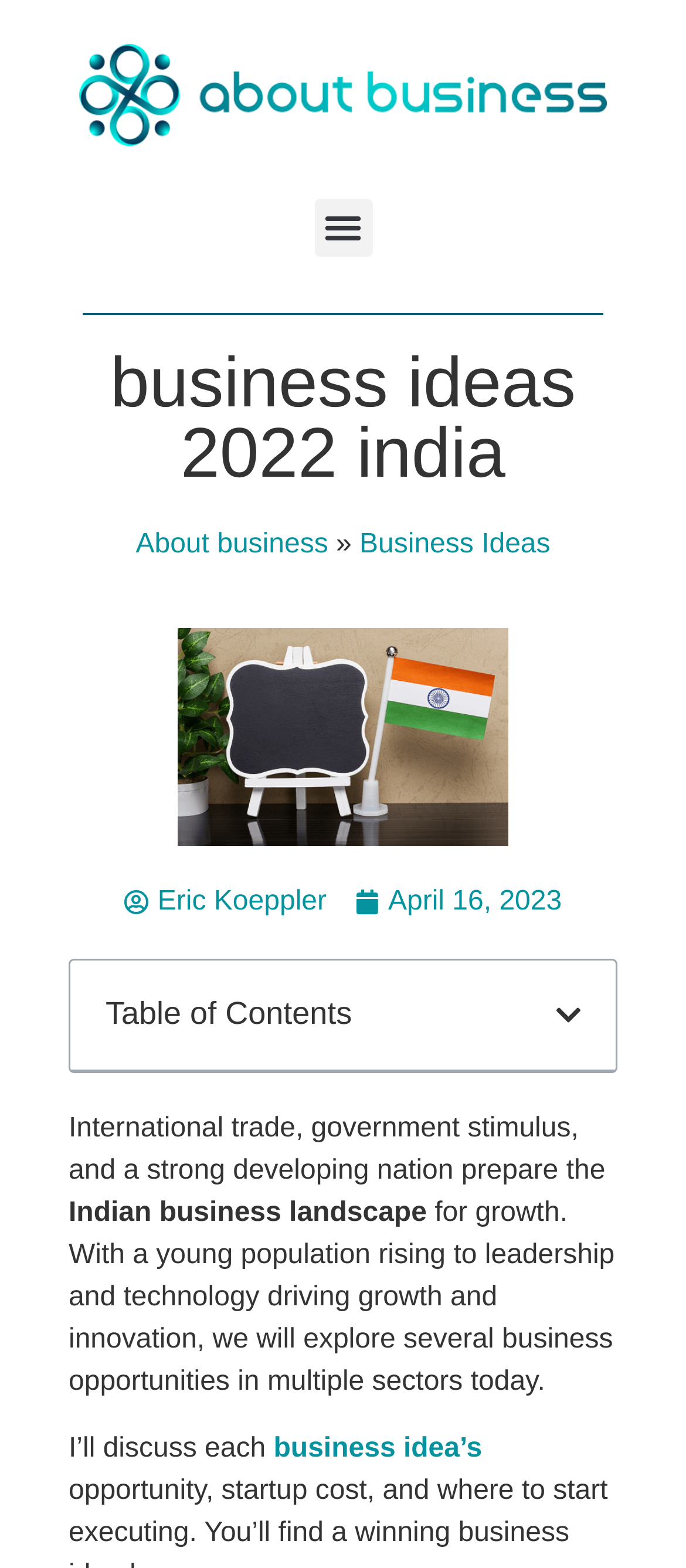Using the description "About business", locate and provide the bounding box of the UI element.

[0.198, 0.338, 0.478, 0.357]